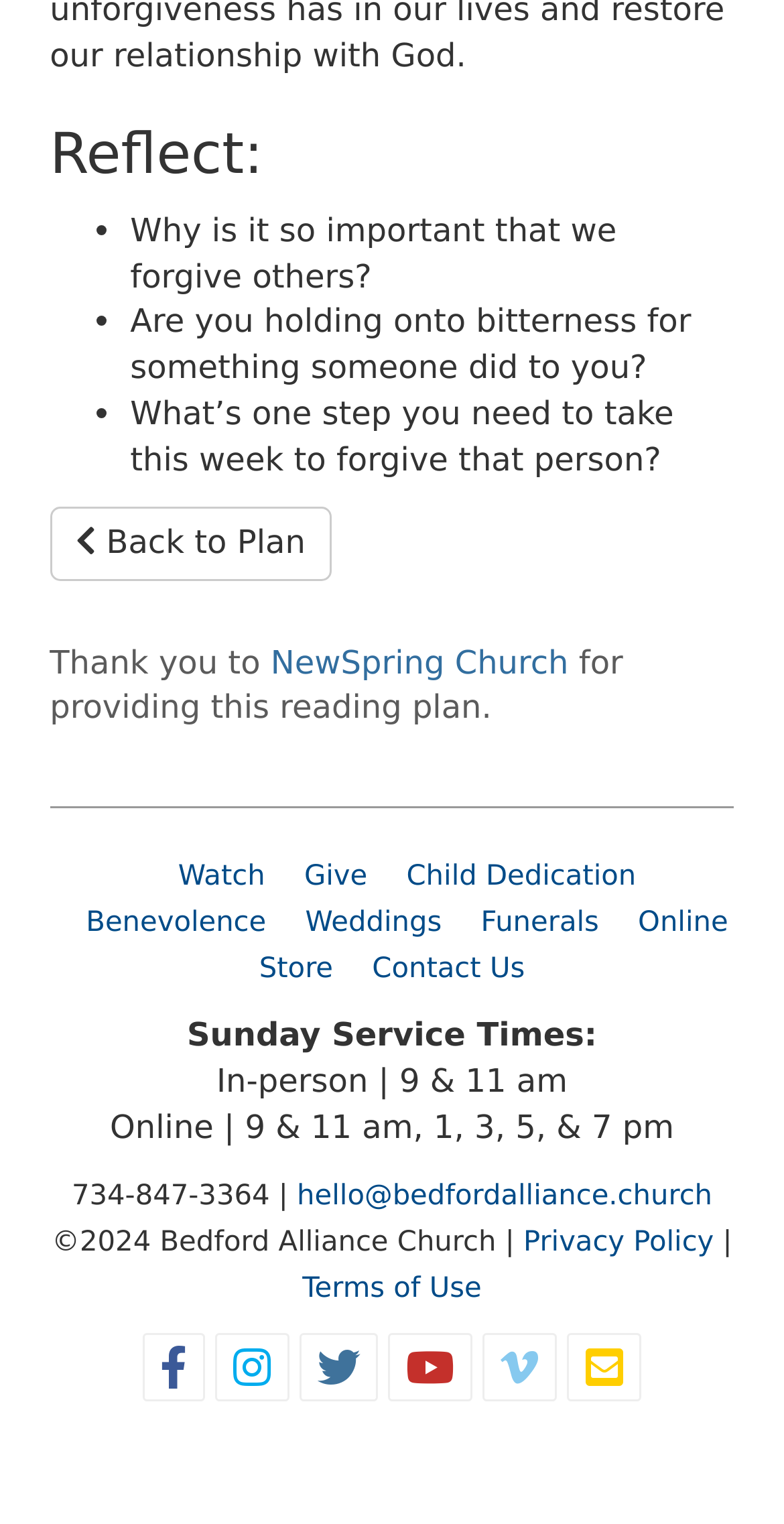Pinpoint the bounding box coordinates of the clickable area needed to execute the instruction: "Click on the 'Art Rage' link". The coordinates should be specified as four float numbers between 0 and 1, i.e., [left, top, right, bottom].

None